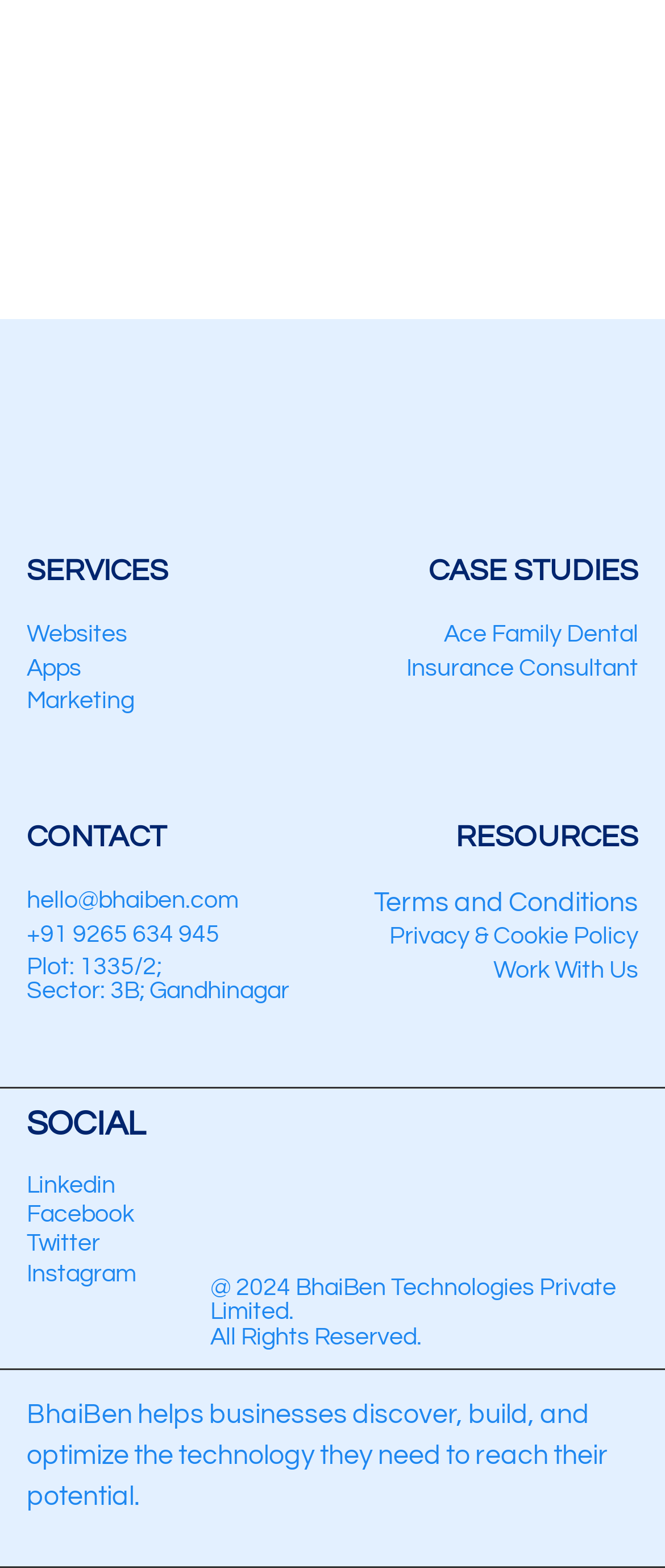Identify the coordinates of the bounding box for the element described below: "Terms and Conditions". Return the coordinates as four float numbers between 0 and 1: [left, top, right, bottom].

[0.563, 0.567, 0.96, 0.585]